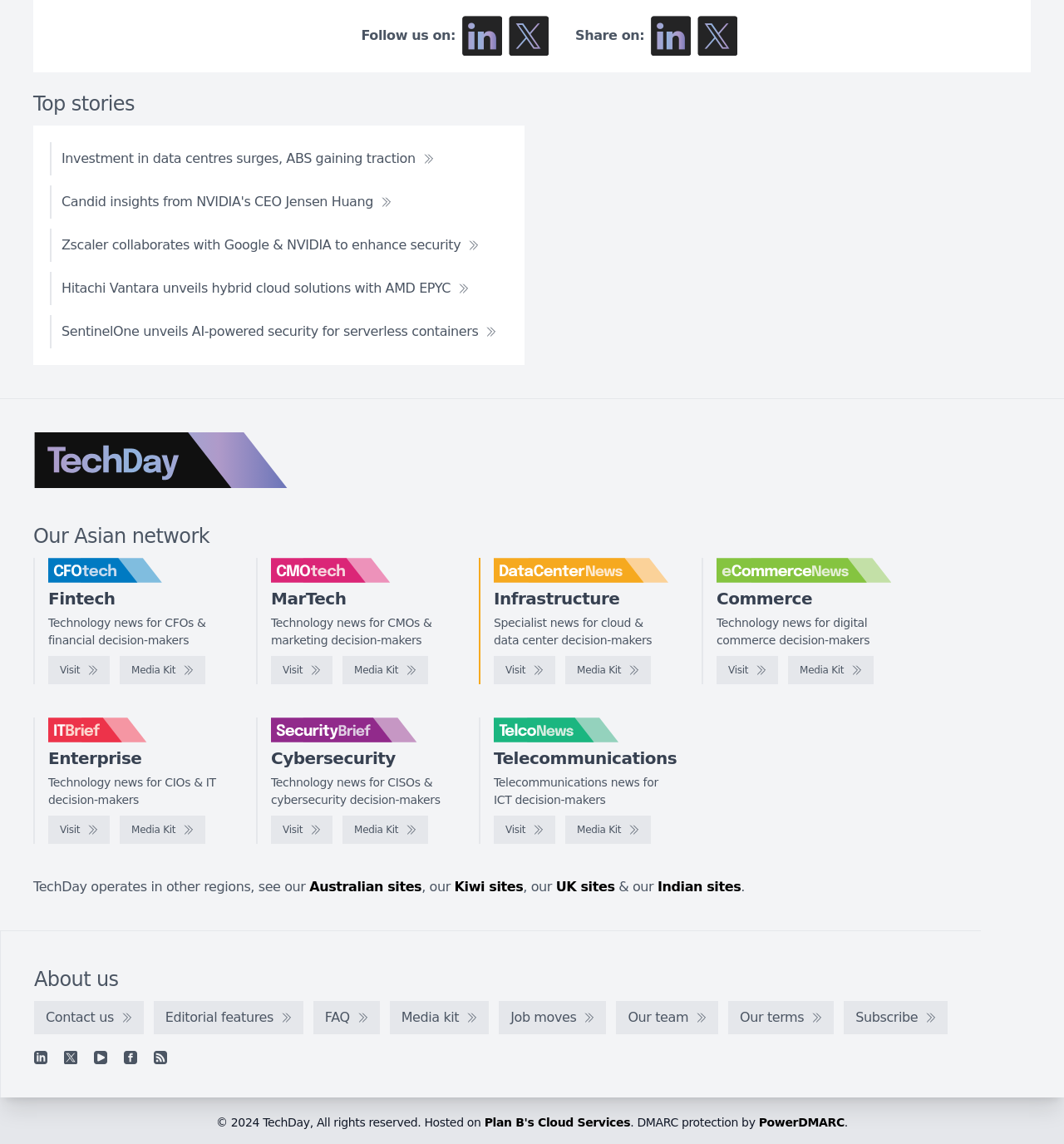How many news categories are available on the webpage? From the image, respond with a single word or brief phrase.

6